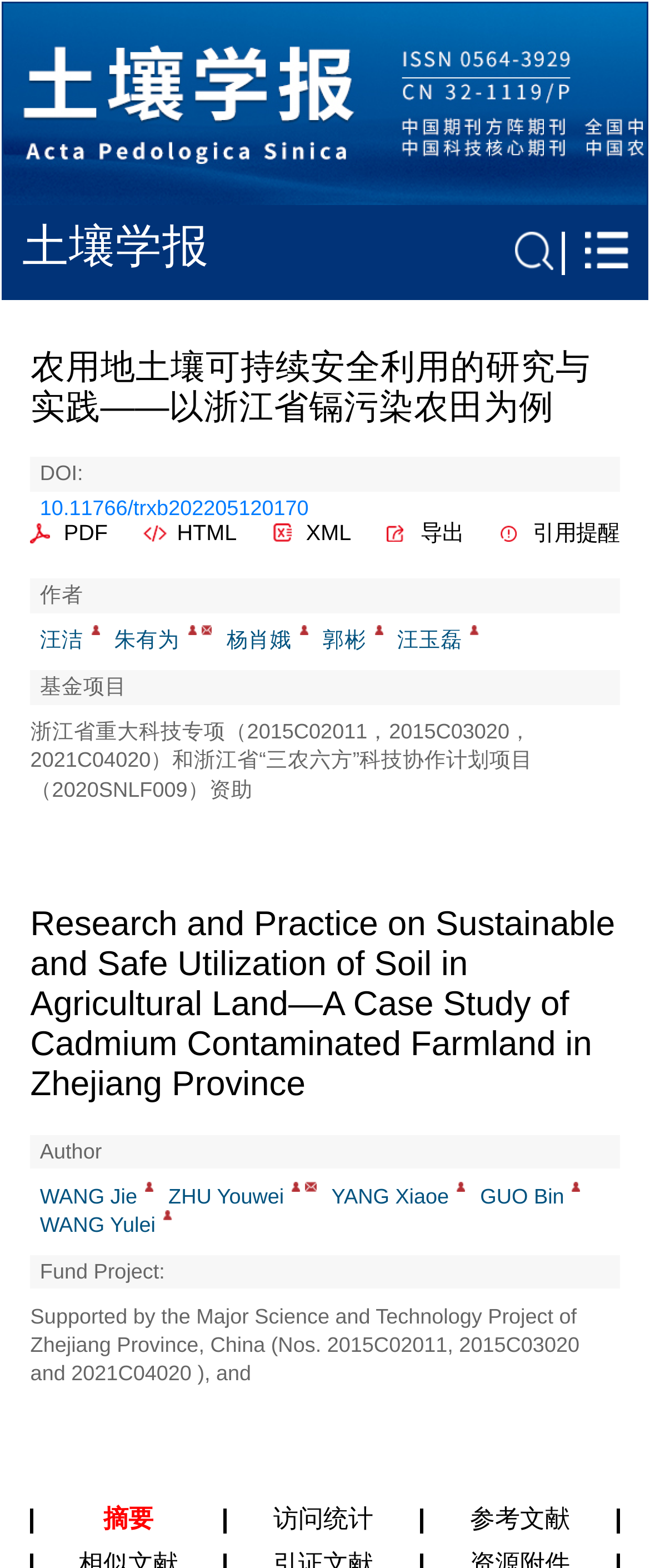Describe the webpage in detail, including text, images, and layout.

This webpage appears to be a research article or academic paper about sustainable and safe utilization of soil in agricultural land, specifically focusing on cadmium contaminated farmland in Zhejiang Province. 

At the top of the page, there is a small image, followed by a title "土壤学报" (Soil Science Journal) and two links on the right side. Below the title, there is a main title "农用地土壤可持续安全利用的研究与实践——以浙江省镉污染农田为例" (Research and Practice on Sustainable and Safe Utilization of Soil in Agricultural Land—A Case Study of Cadmium Contaminated Farmland in Zhejiang Province) and a DOI (Digital Object Identifier) link. 

On the left side, there are several links, including "PDF", "HTML", "XML", "导出" (Export), and "引用提醒" (Citation Reminder). 

The authors of the paper are listed below, with their names and email addresses provided. There are five authors in total: 汪洁 (WANG Jie), 朱有为 (ZHU Youwei), 杨肖娥 (YANG Xiaoe), 郭彬 (GUO Bin), and 汪玉磊 (WANG Yulei). 

The paper is supported by several fund projects, including the Major Science and Technology Project of Zhejiang Province, China, and the "三农六方" (Three Rural and Six Sides) Science and Technology Cooperation Plan Project of Zhejiang Province. 

The abstract of the paper is provided in both Chinese and English, which summarizes the research and its findings. 

At the bottom of the page, there are three links: "访问统计" (Visit Statistics), "参考文献" (References), and "摘要" (Abstract).